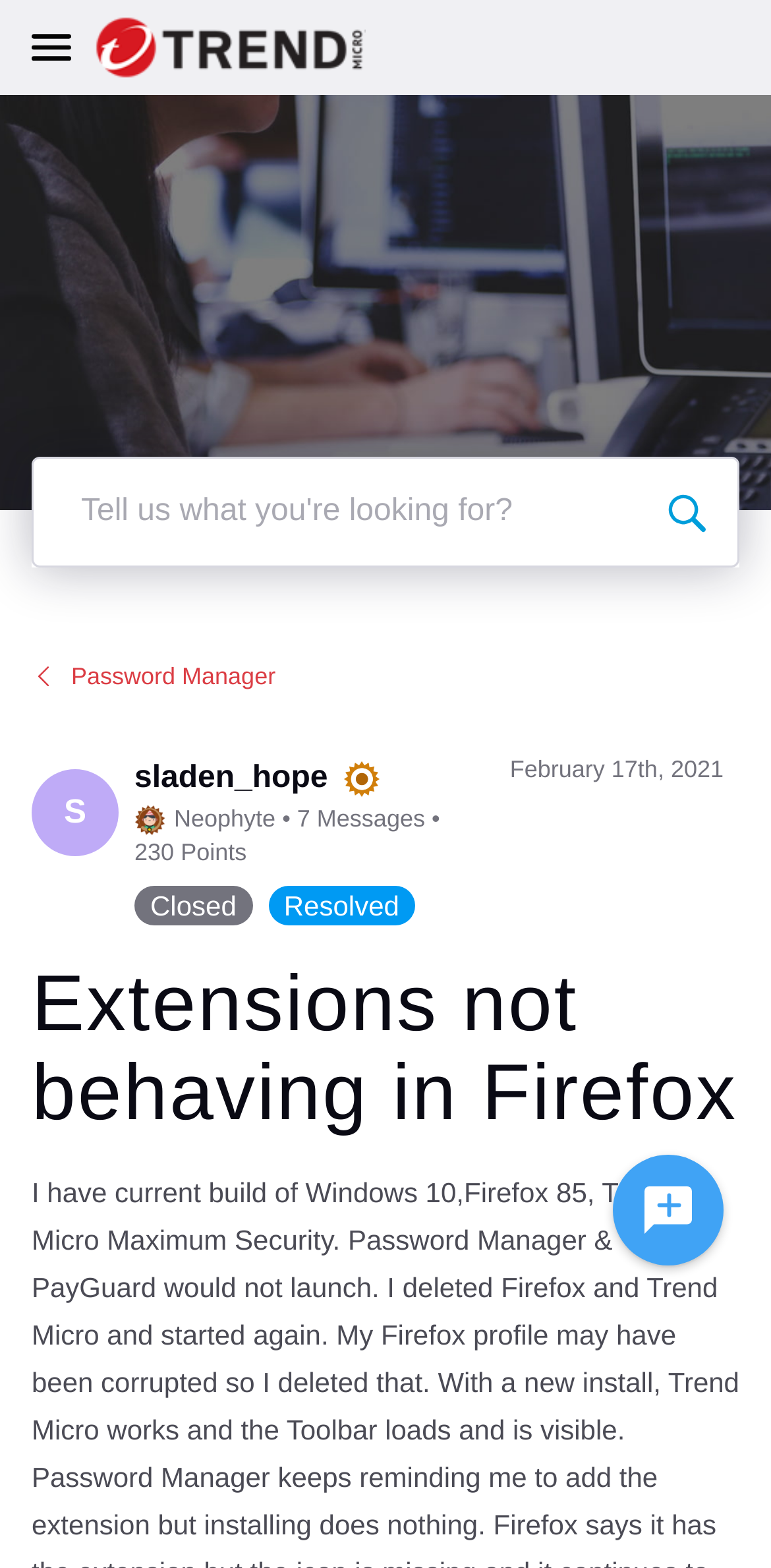Determine the bounding box coordinates of the clickable region to carry out the instruction: "Ask a question".

[0.795, 0.736, 0.938, 0.807]